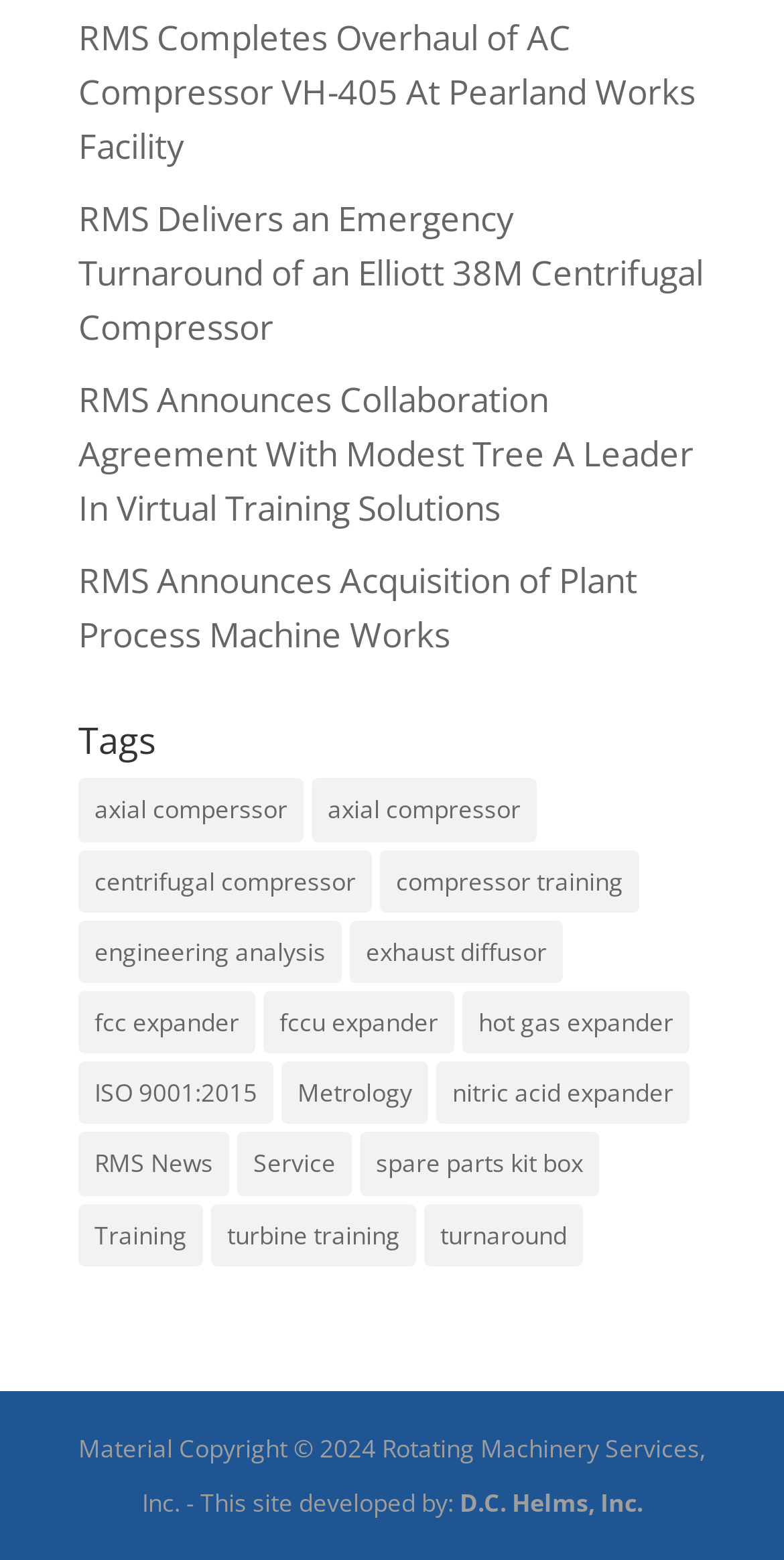Specify the bounding box coordinates of the area to click in order to execute this command: 'Visit the website of D.C. Helms, Inc.'. The coordinates should consist of four float numbers ranging from 0 to 1, and should be formatted as [left, top, right, bottom].

[0.586, 0.952, 0.819, 0.974]